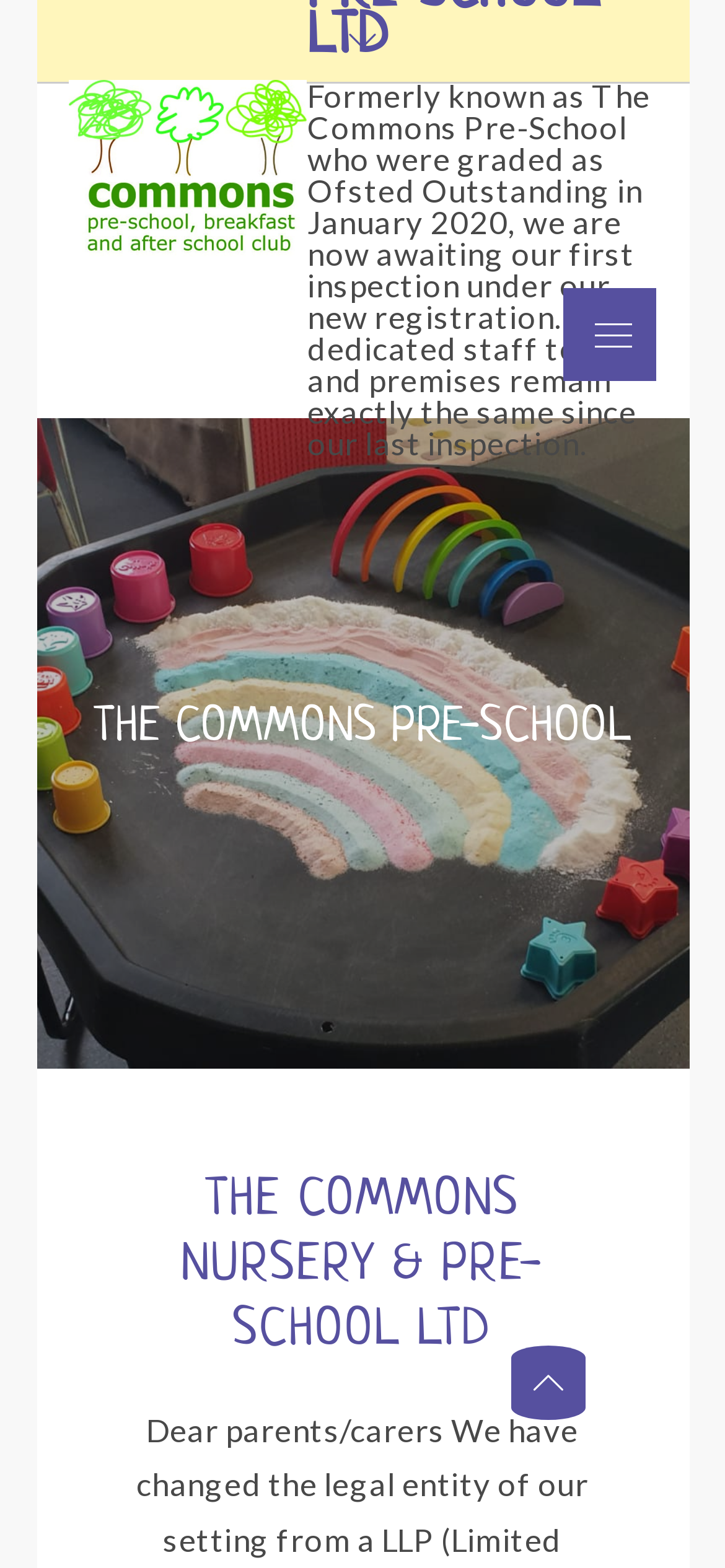How many columns are in the layout table?
Respond to the question with a single word or phrase according to the image.

1